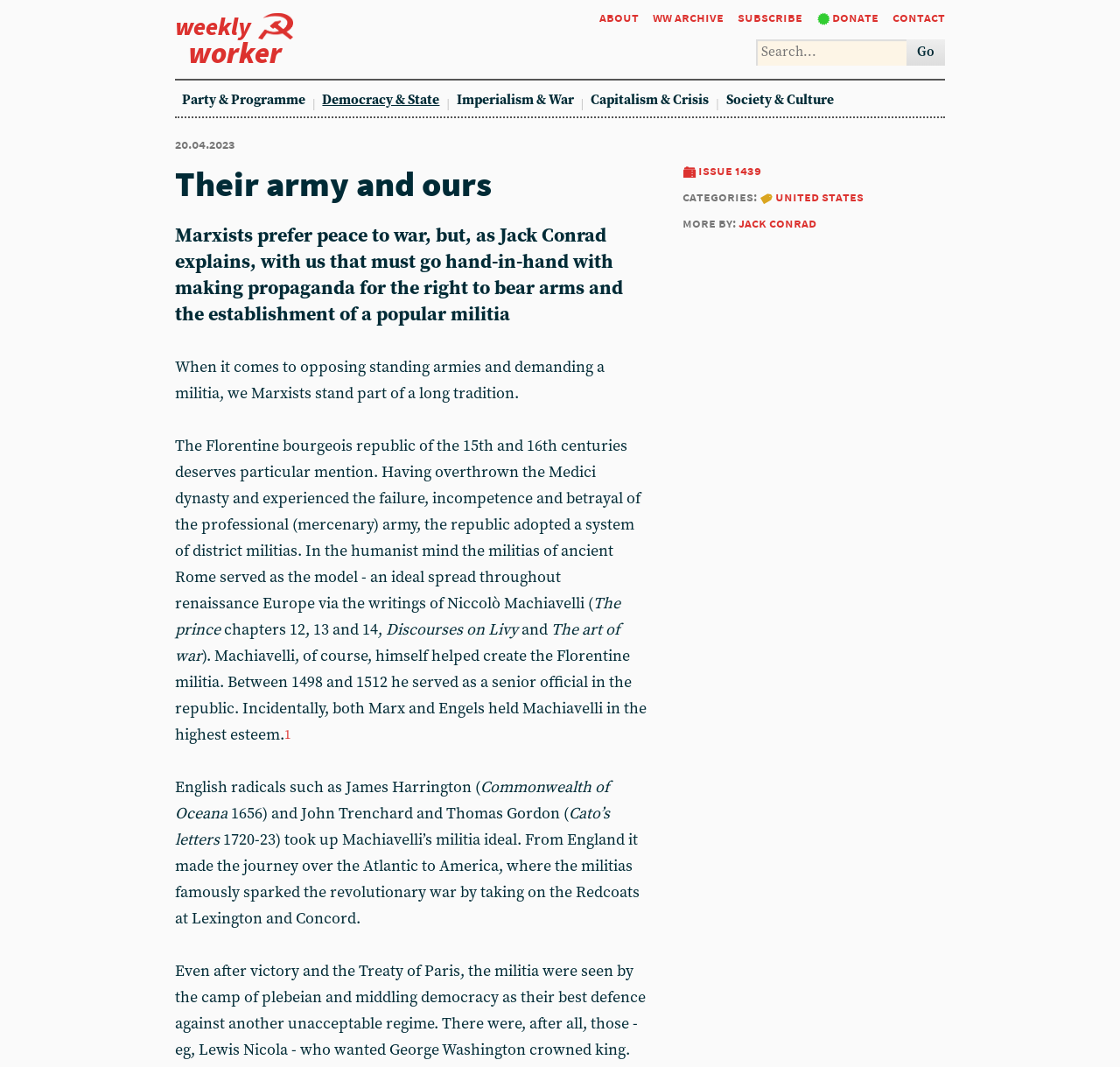Respond with a single word or short phrase to the following question: 
What is the topic of the article?

Marxists and militia